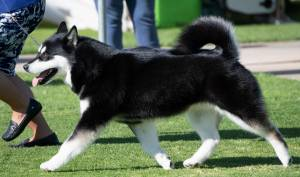Give a comprehensive caption for the image.

The image features an Alaskan Malamute, a powerful and robust breed known for its striking appearance and friendly demeanor. In this moment captured, the dog is gracefully walking across a lush green lawn, showcasing its strong physique and distinctive facial markings. 

With a coat that varies from light grey to black, sable, and red, this Malamute exhibits a mix of thick undercoat and coarse guard hairs, emphasizing its double-coated nature. The dog's size is notable, indicating a well-trained specimen that fits within the breed's desirable height and weight standards—male Malamutes typically stand at about 63.5 cm (25 inches) tall and weigh around 38.5 kg (85 lbs).

In the background, one can observe a blurred figure, likely a handler or spectator, reflecting the social and community aspect often seen in breed shows or gatherings. The scene encapsulates the spirit of the Alaskan Malamute—an affectionate, loyal companion known for its strength, endurance, and endearing personality, making it a favorite among dog enthusiasts.